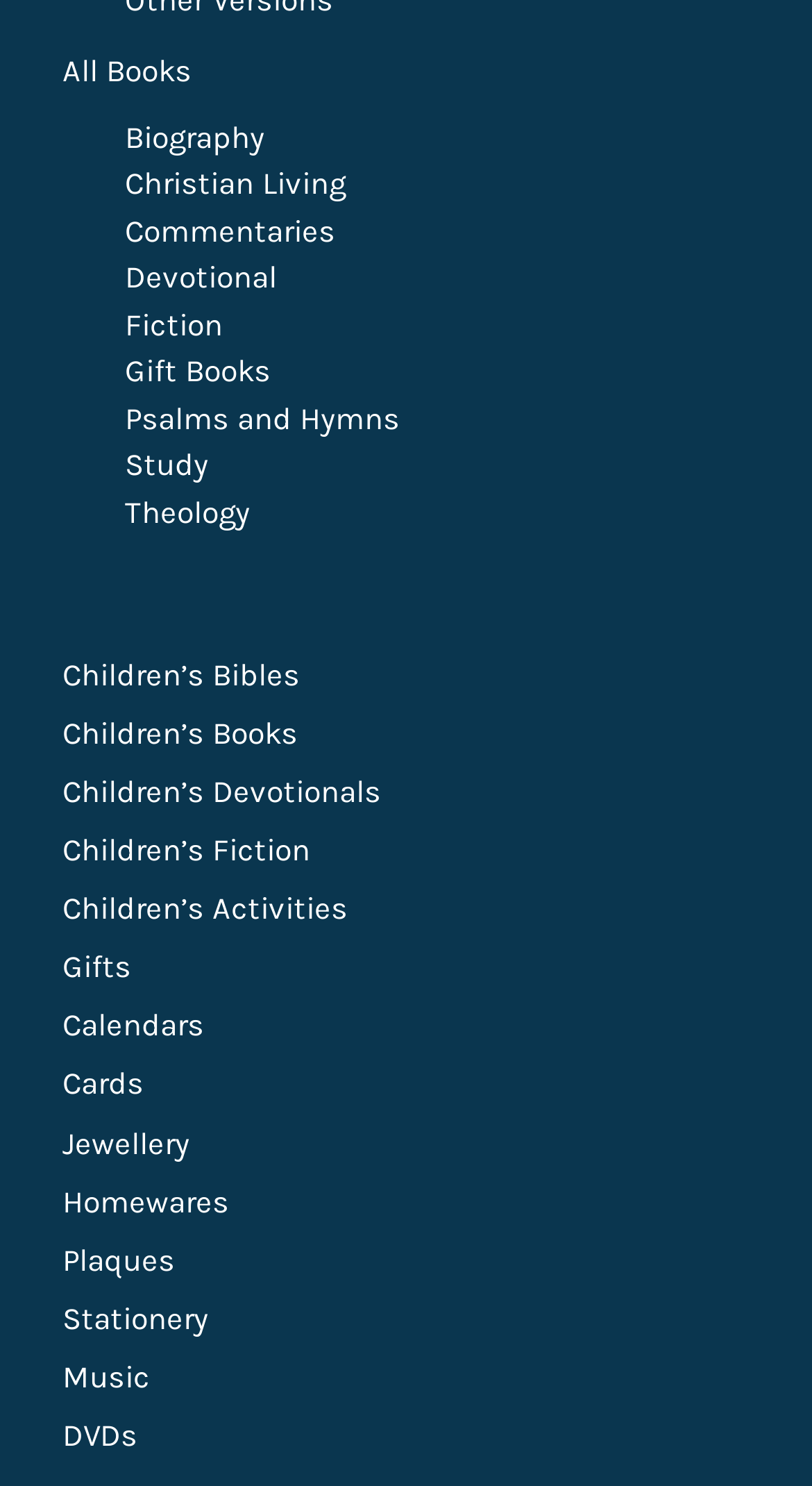How many non-book categories are there?
Look at the screenshot and respond with a single word or phrase.

7